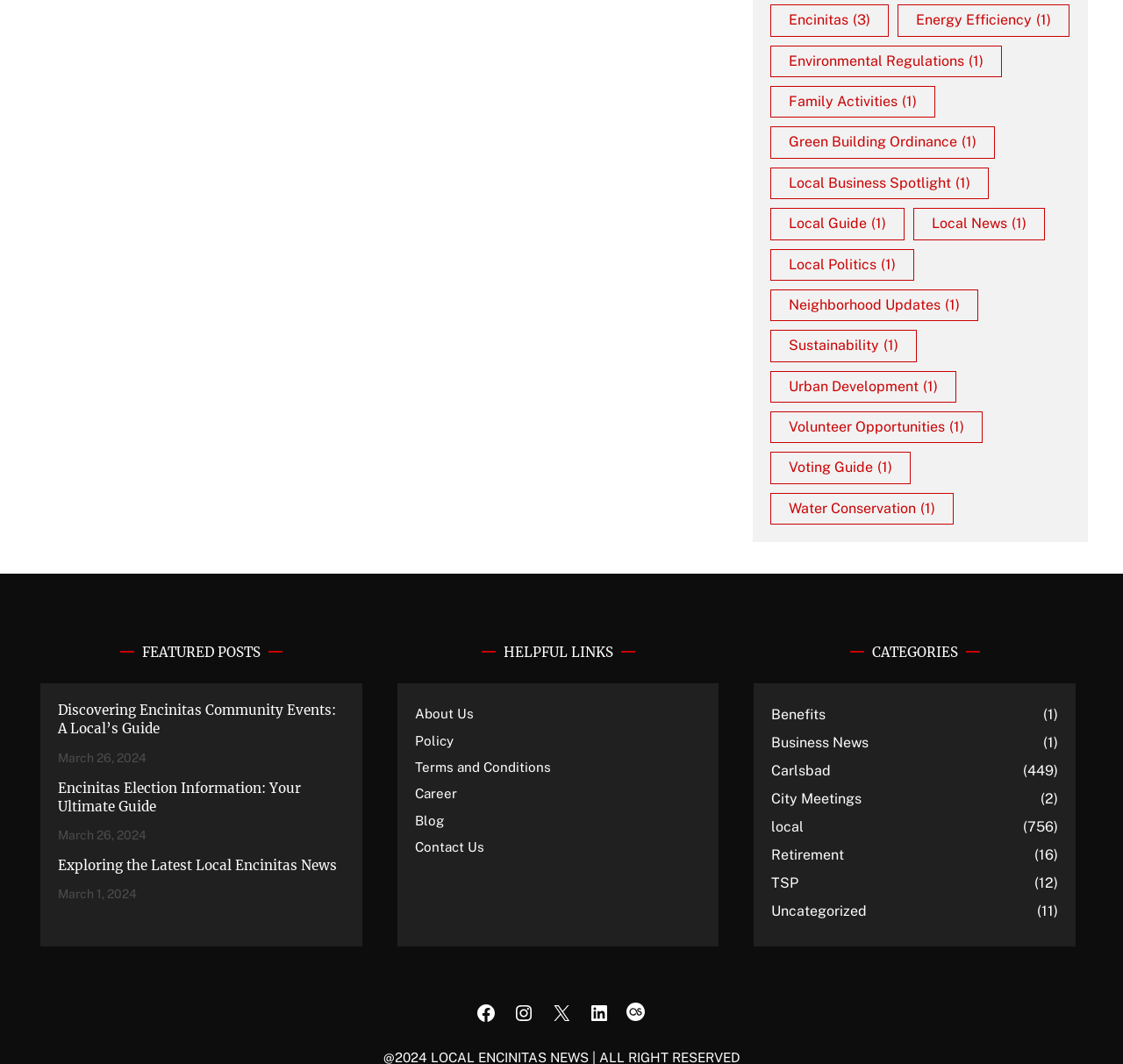Respond to the question below with a single word or phrase:
How many items are in the 'Encinitas' category?

3